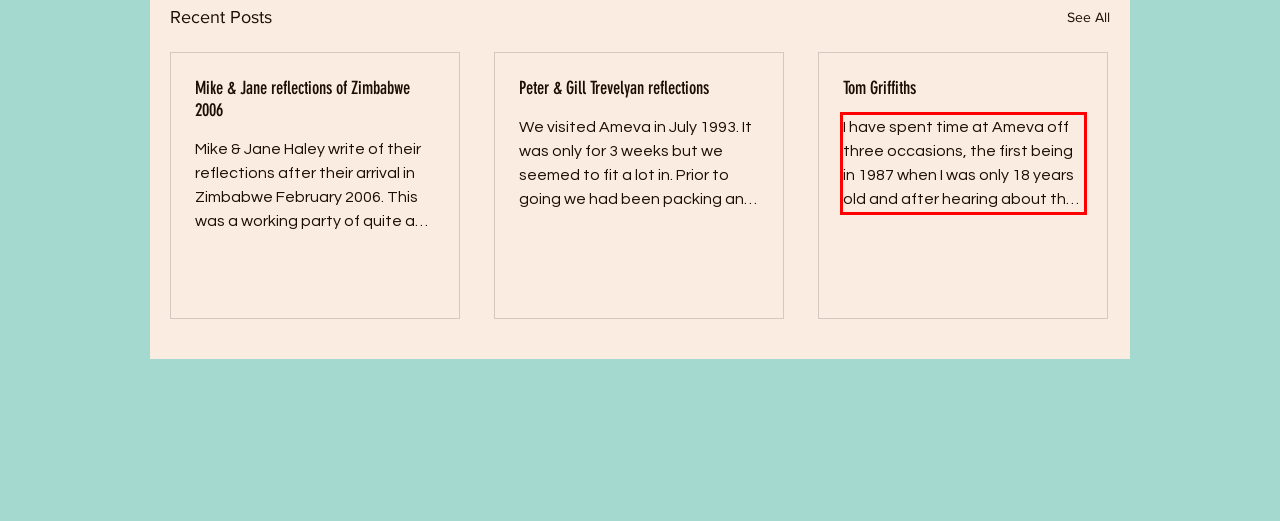You have a webpage screenshot with a red rectangle surrounding a UI element. Extract the text content from within this red bounding box.

I have spent time at Ameva off three occasions, the first being in 1987 when I was only 18 years old and after hearing about the work at a Christian conference immediately bought a one way ticket. I s